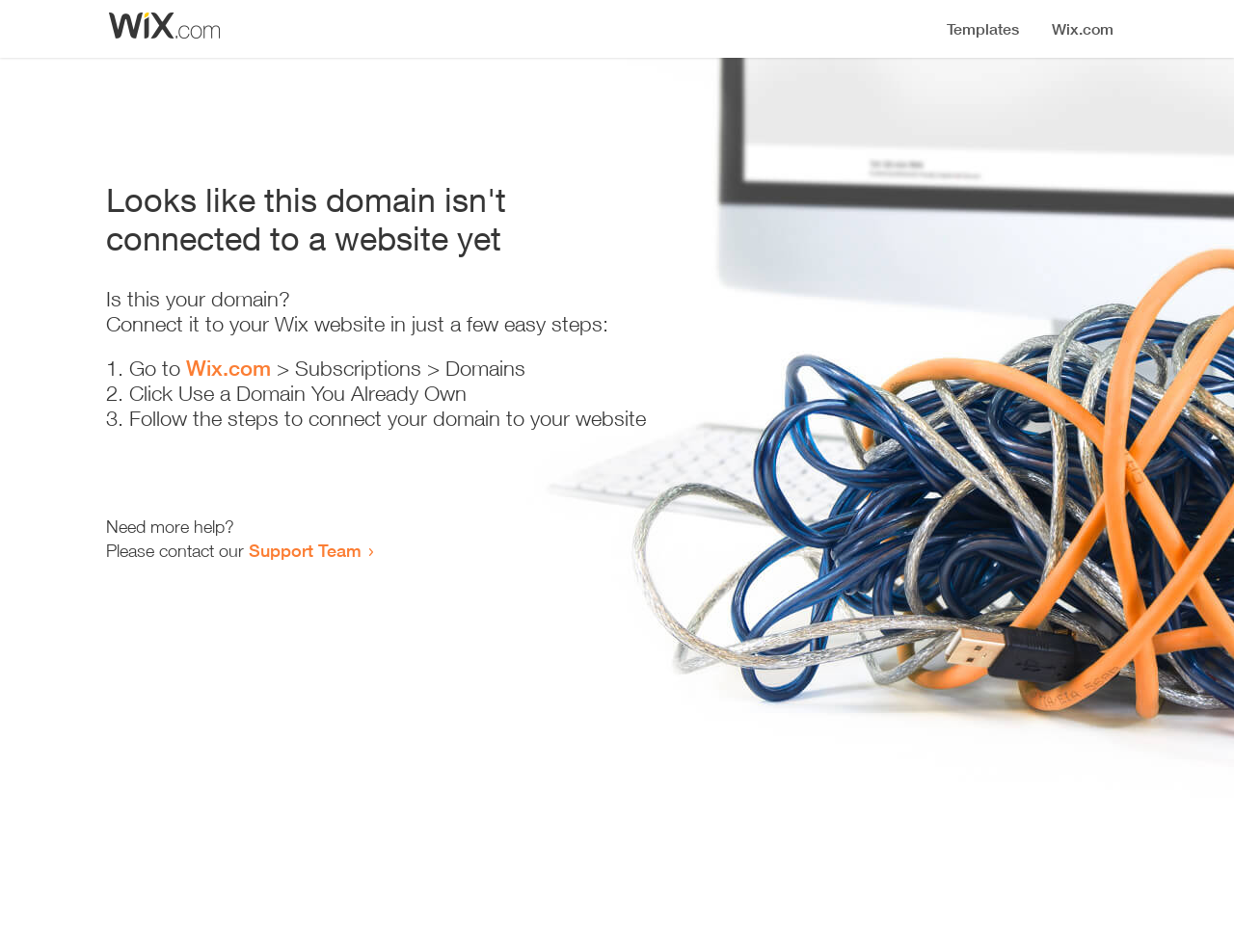Determine the bounding box for the described UI element: "Wix.com".

[0.151, 0.373, 0.22, 0.4]